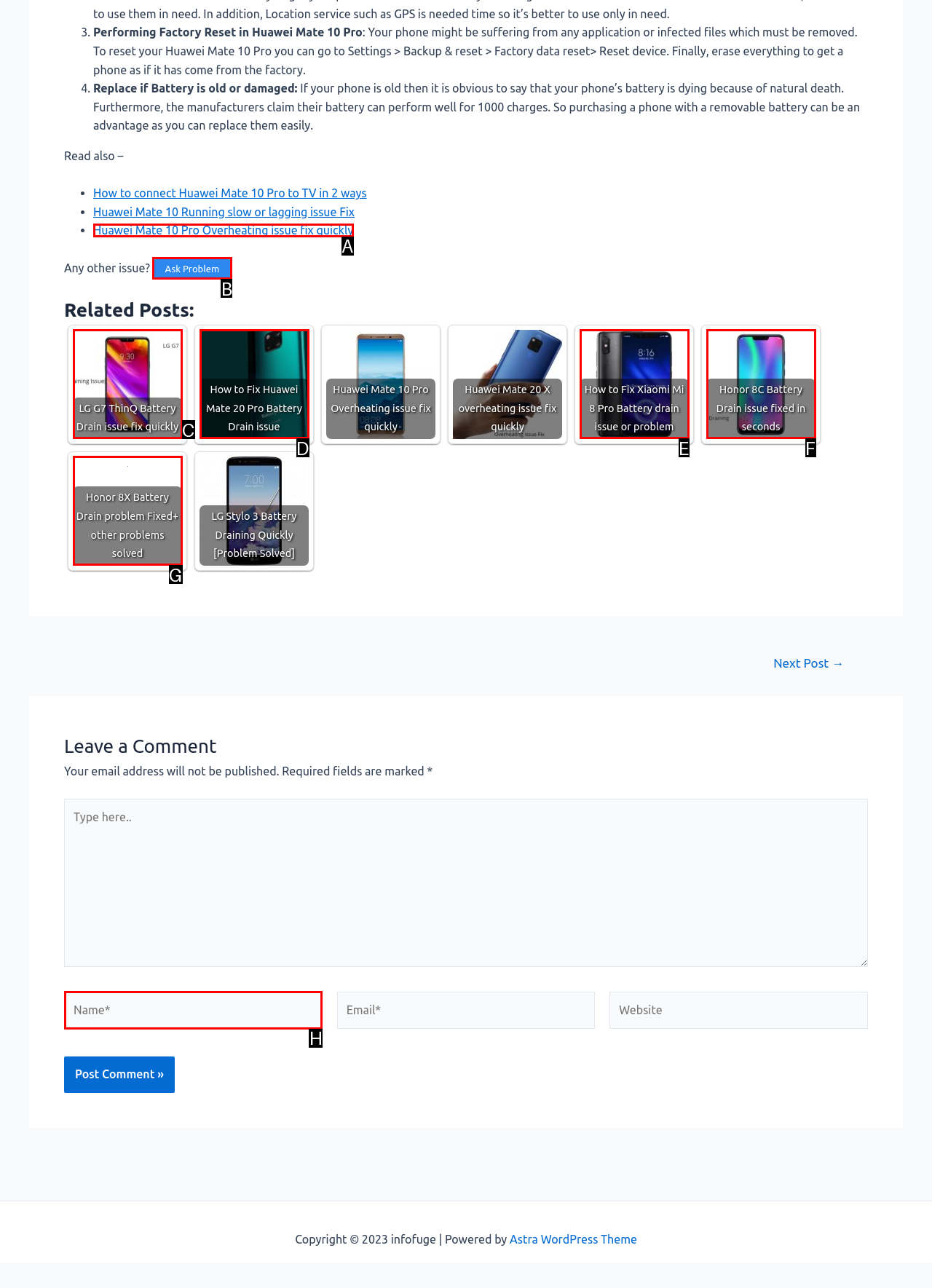Choose the letter of the UI element necessary for this task: Click on 'Ask Problem'
Answer with the correct letter.

B